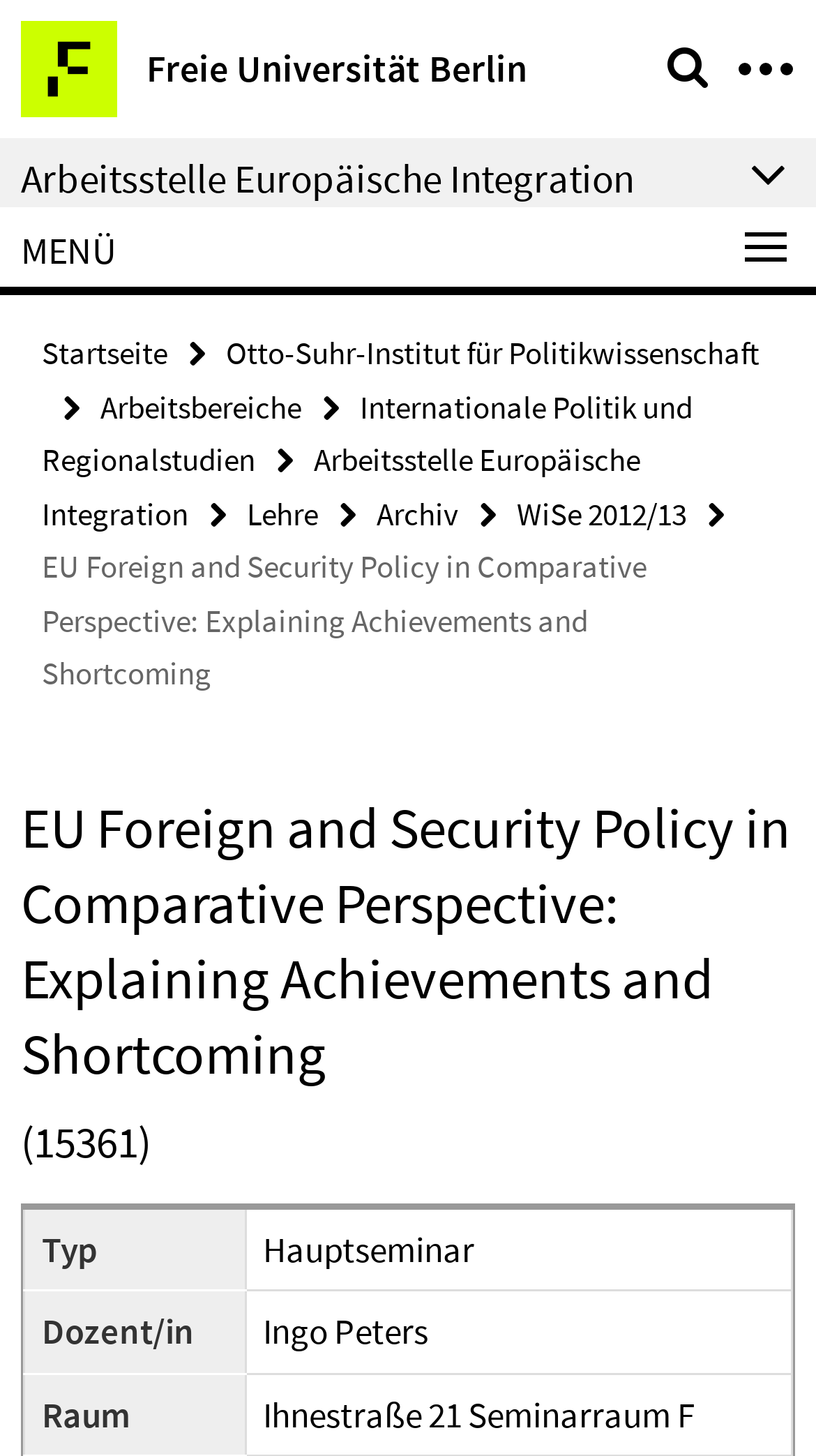Find the UI element described as: "Startseite" and predict its bounding box coordinates. Ensure the coordinates are four float numbers between 0 and 1, [left, top, right, bottom].

[0.051, 0.229, 0.205, 0.256]